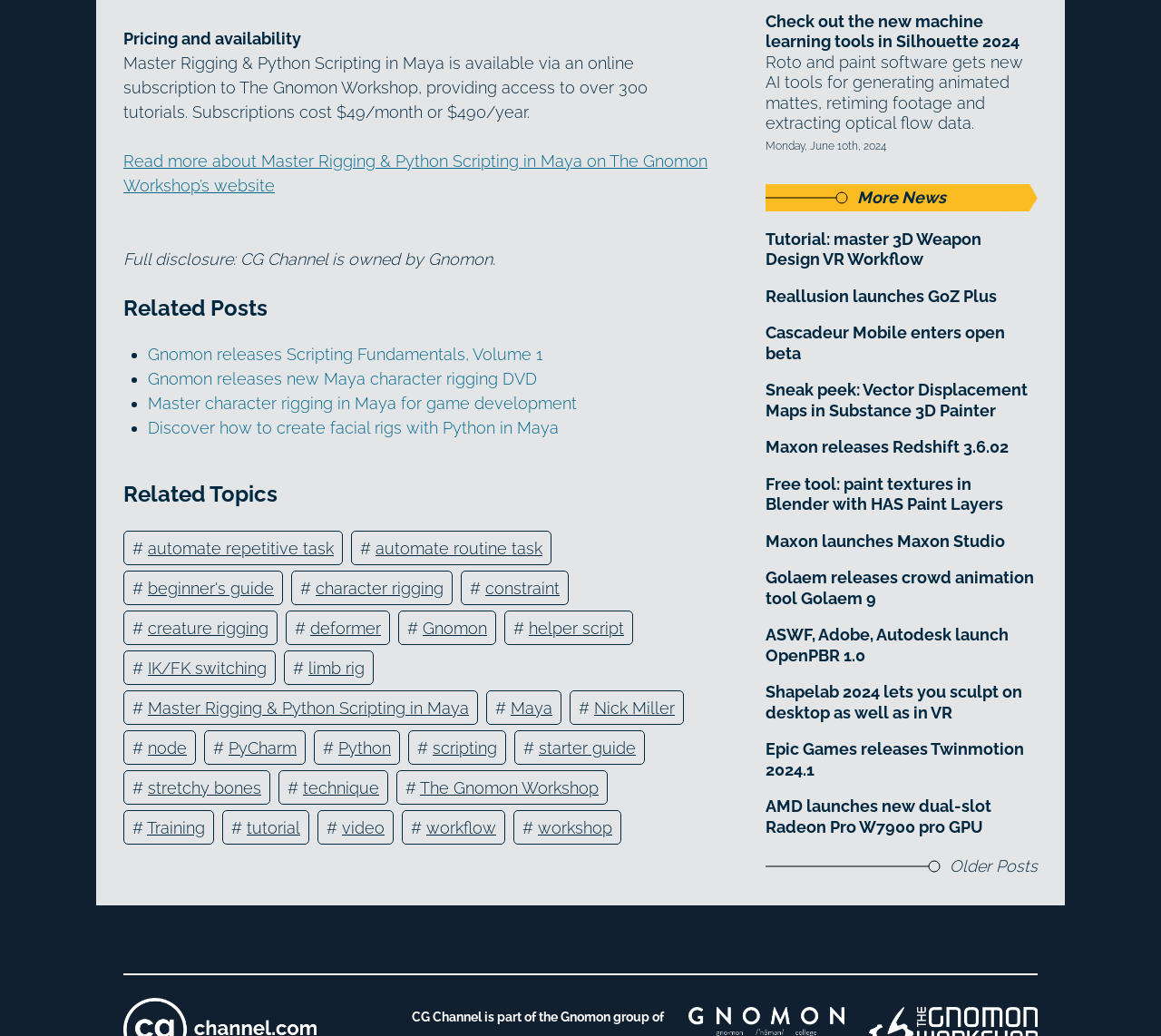Please provide a comprehensive answer to the question below using the information from the image: What is the name of the software mentioned in the section 'More News'?

The name of the software mentioned in the section 'More News' is 'Silhouette 2024' which is mentioned in the link 'Check out the new machine learning tools in Silhouette 2024'.